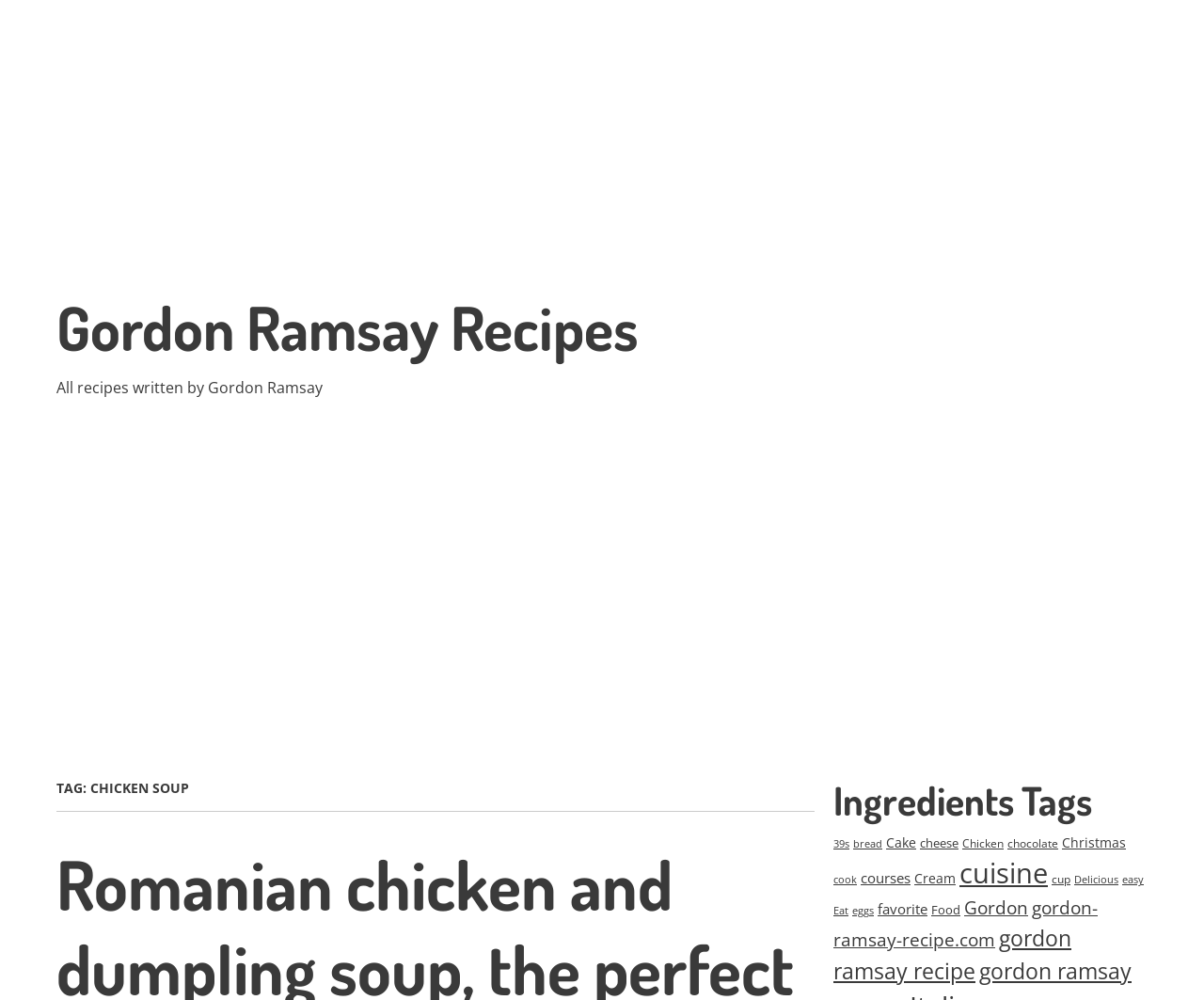Please locate the bounding box coordinates of the element that should be clicked to complete the given instruction: "Click on the link to view all Gordon Ramsay recipes".

[0.047, 0.289, 0.53, 0.365]